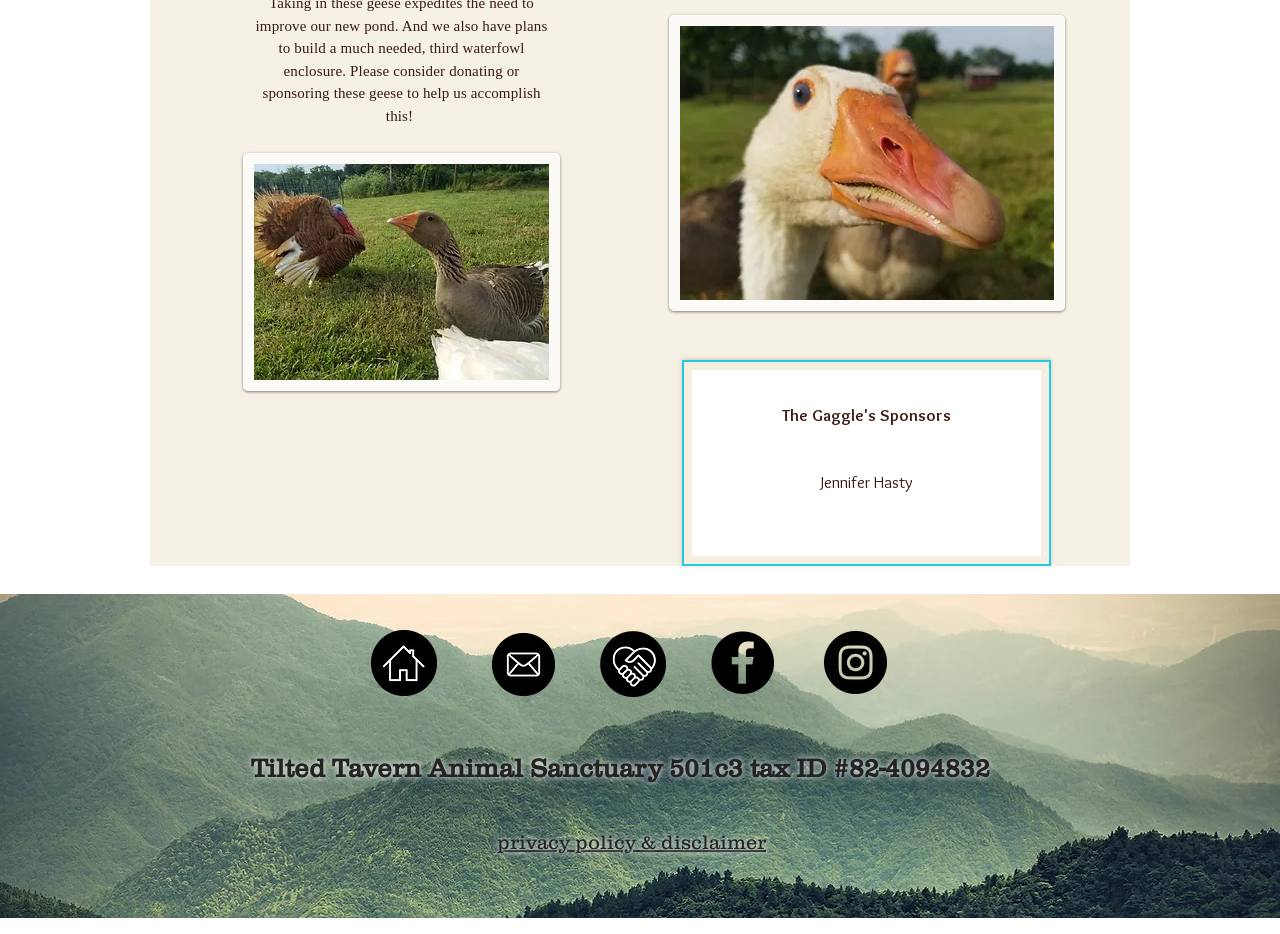Answer with a single word or phrase: 
What is the purpose of the link 'privacy policy & disclaimer'?

To access privacy policy and disclaimer